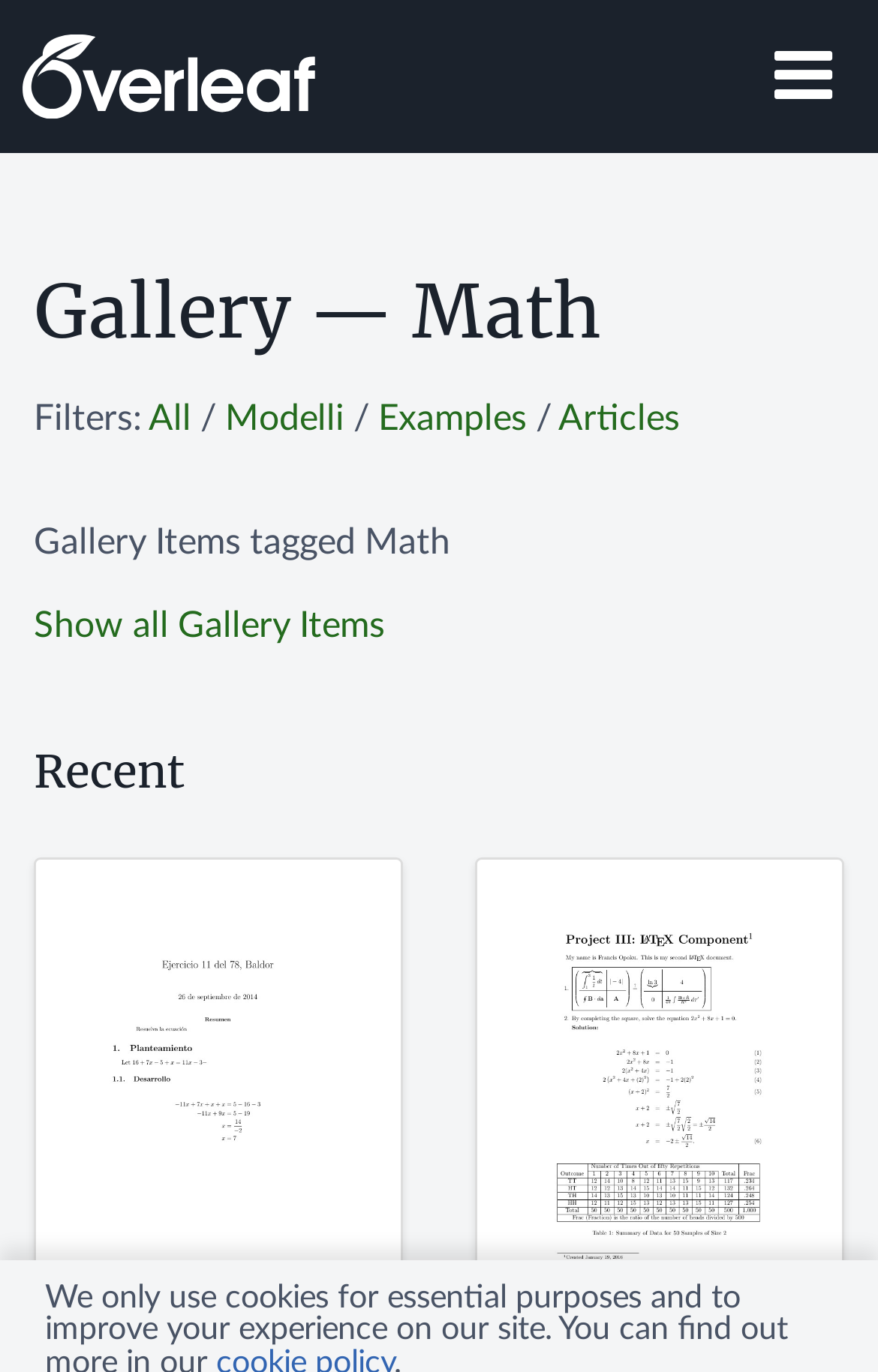Give a concise answer using only one word or phrase for this question:
How many filters are available for the gallery items?

4